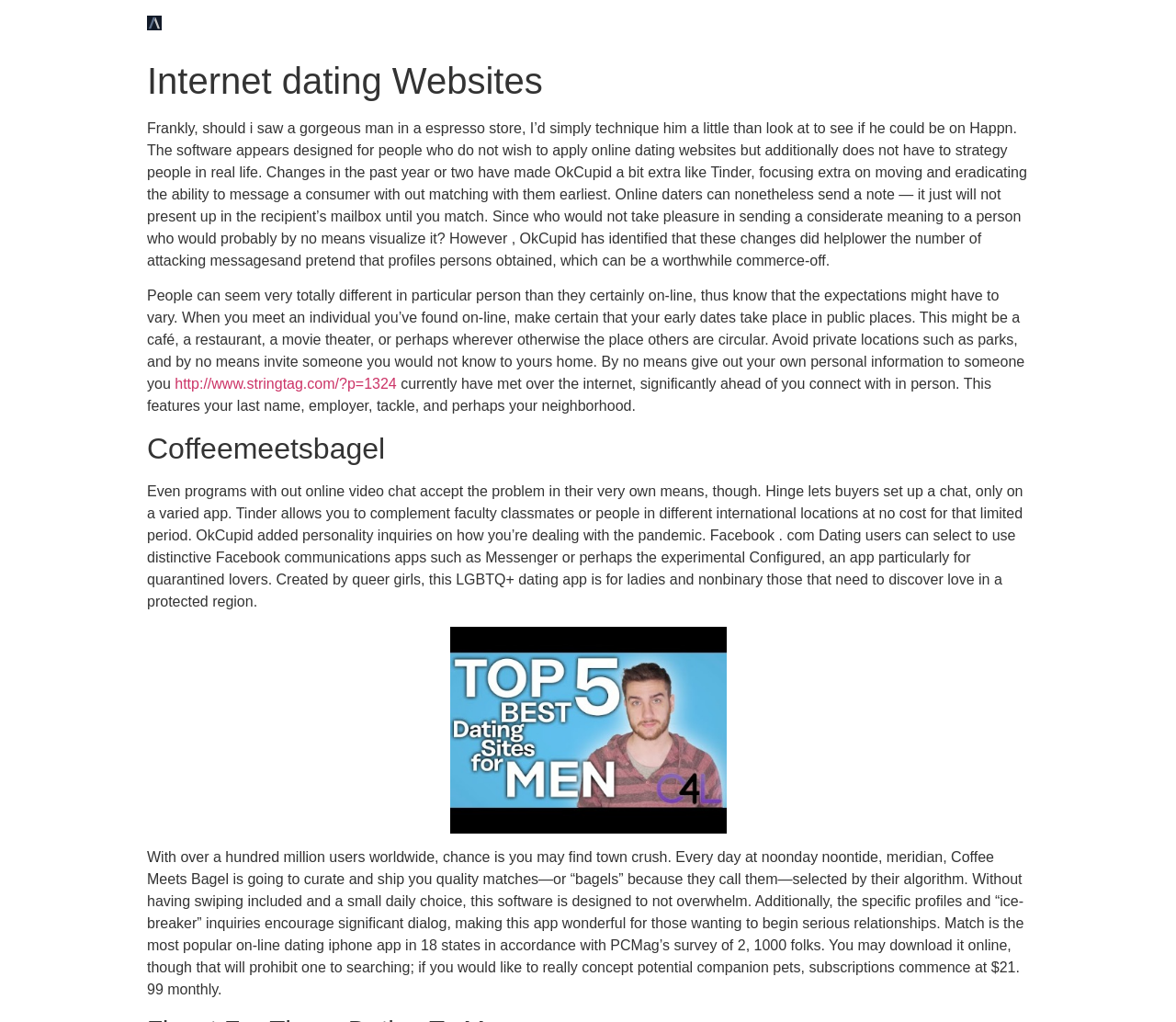Please extract the primary headline from the webpage.

Internet dating Websites